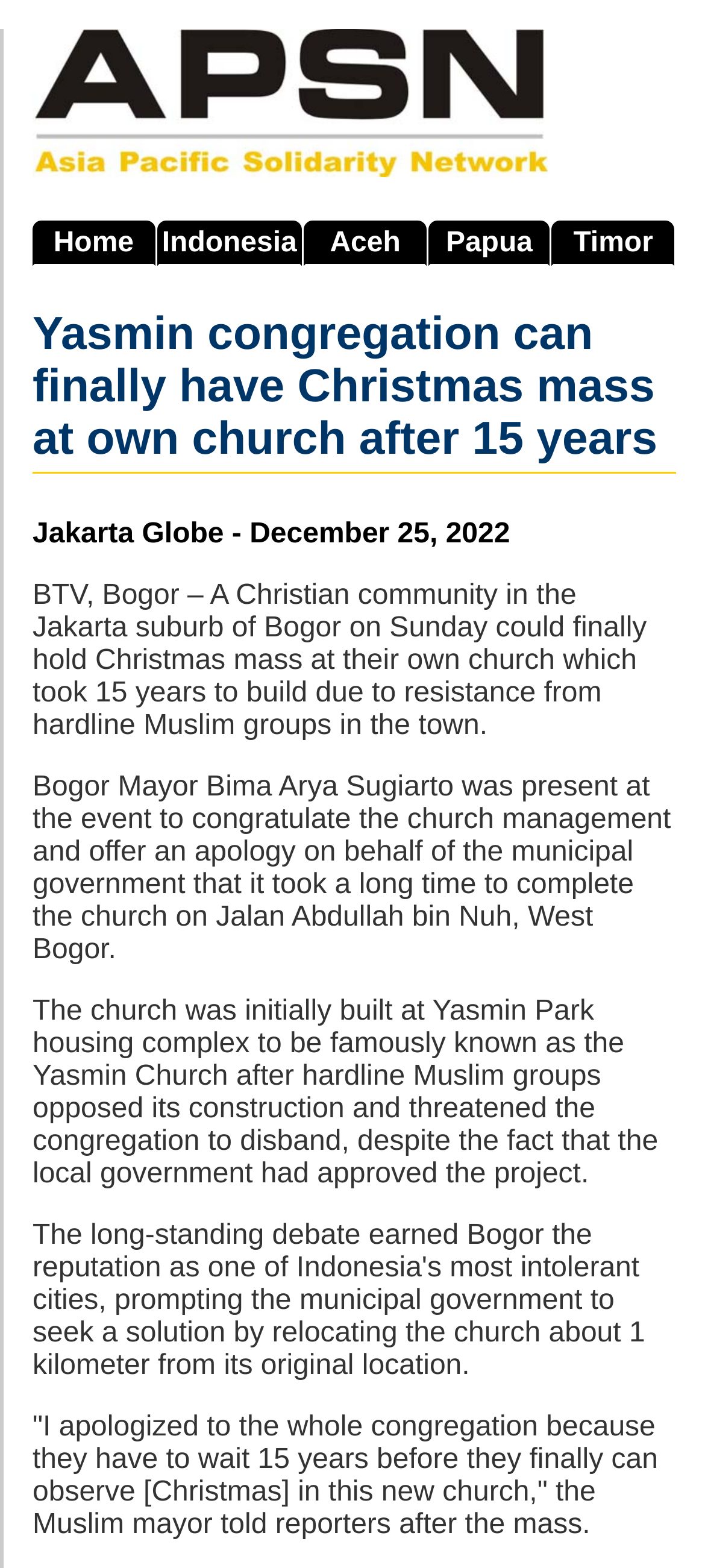Give an in-depth explanation of the webpage layout and content.

The webpage appears to be a news article about a Christian community in Bogor, Indonesia, finally holding a Christmas mass at their own church after 15 years. 

At the top left of the page, there is a link to "Skip to main navigation". Next to it, on the same horizontal level, is the "APSN Banner" image, which spans almost the entire width of the page. Below the image, there are five links in a row, including "Home", "Indonesia", "Aceh", "Papua", and "Timor", which seem to be navigation links.

The main content of the page is a news article with the title "Yasmin congregation can finally have Christmas mass at own church after 15 years". Below the title, there are five paragraphs of text that describe the event, including quotes from the Bogor Mayor, Bima Arya Sugiarto. The text is arranged in a single column, with no images or other elements interrupting the flow of the text.